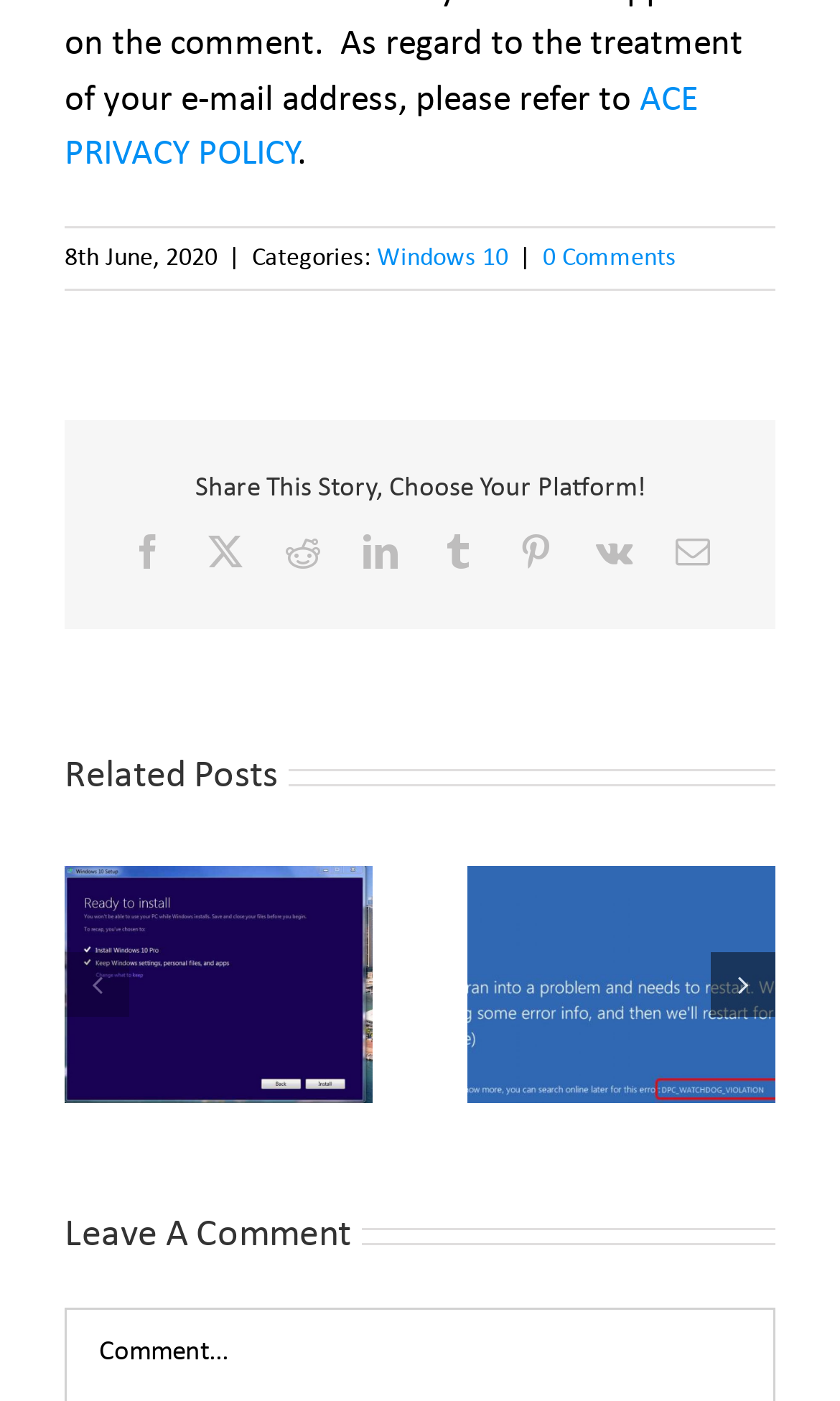Please answer the following question using a single word or phrase: 
How many related posts are displayed?

2